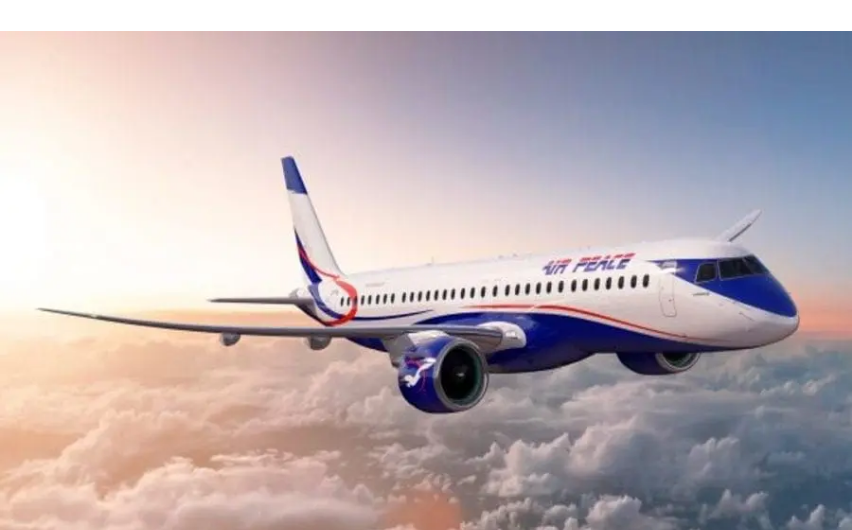Thoroughly describe everything you see in the image.

The image features an Air Peace aircraft soaring gracefully above a sea of clouds, bathed in the warm glow of a sunset. The plane, characterized by its striking blue and white livery with red accents, represents Nigeria's leading domestic carrier. This visual embodies the airline’s recently acquired approval from the Nigerian government to operate flights to international destinations, specifically Tel Aviv, Israel, and Mumbai, India. The serene backdrop of the clouds and soft sunset hues enhances the progressive spirit of Air Peace as it expands its service reach and fortifies its commitment to connecting Nigeria with the world.